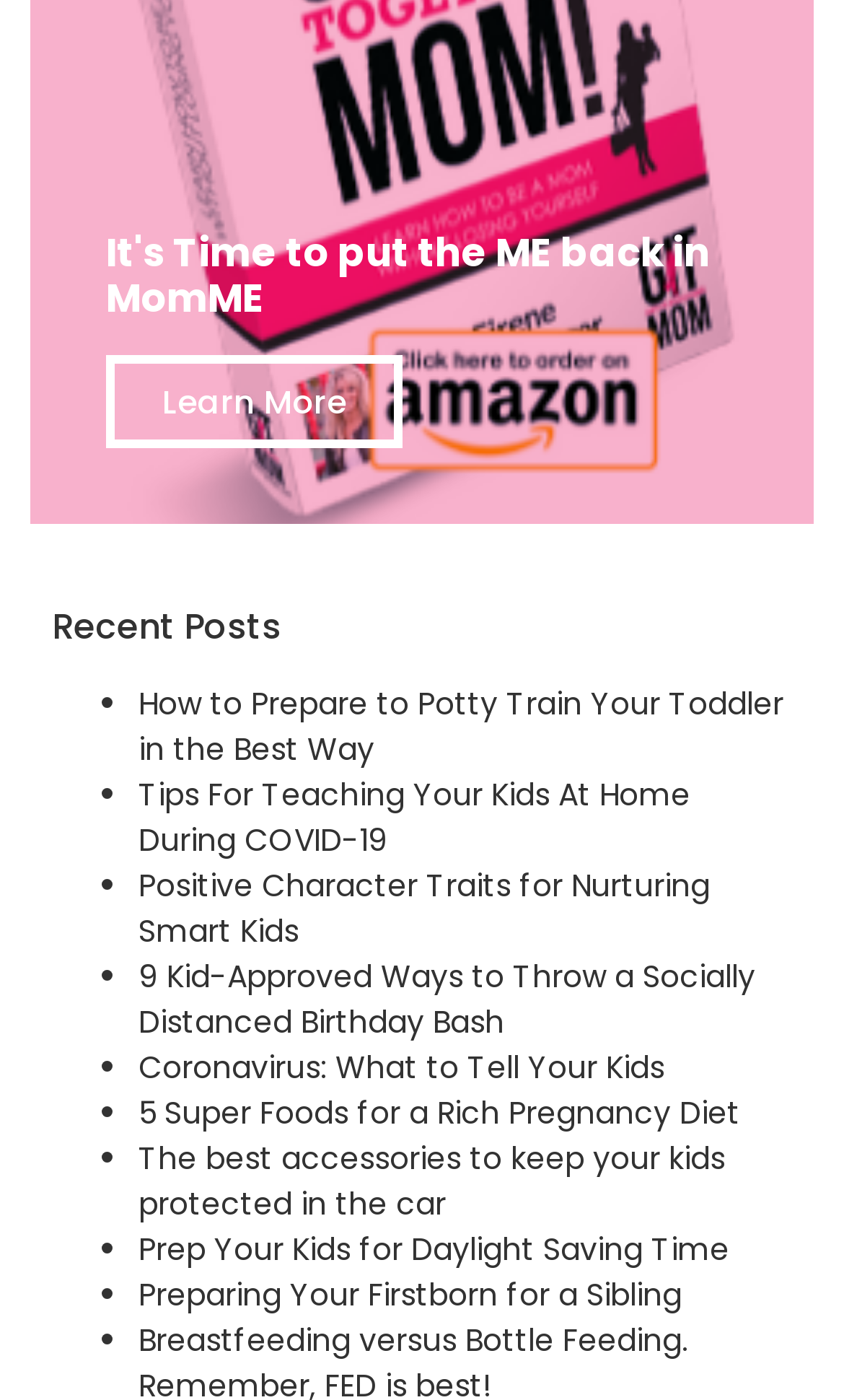Identify the bounding box coordinates of the clickable region necessary to fulfill the following instruction: "Check out the article about positive character traits". The bounding box coordinates should be four float numbers between 0 and 1, i.e., [left, top, right, bottom].

[0.164, 0.617, 0.841, 0.681]